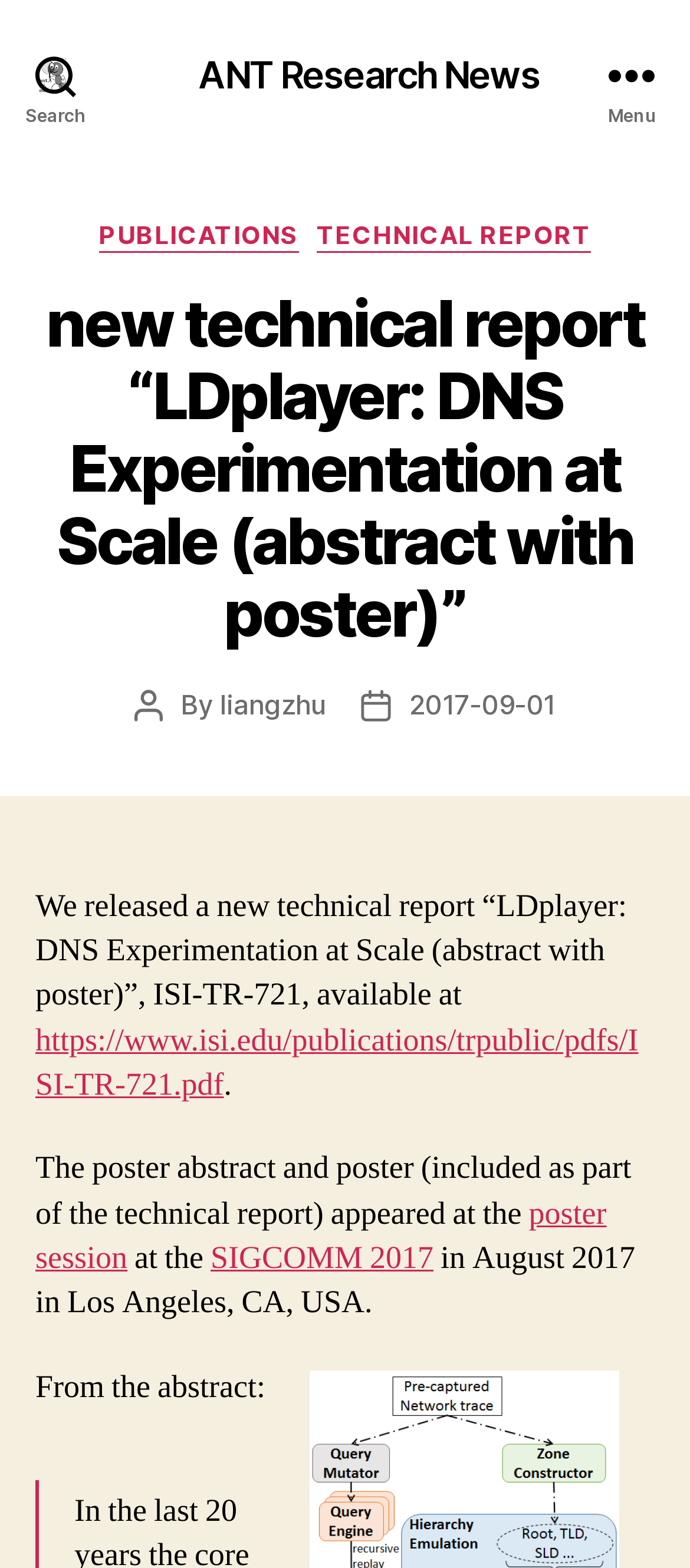Provide the bounding box coordinates of the section that needs to be clicked to accomplish the following instruction: "View the technical report."

[0.459, 0.14, 0.857, 0.161]